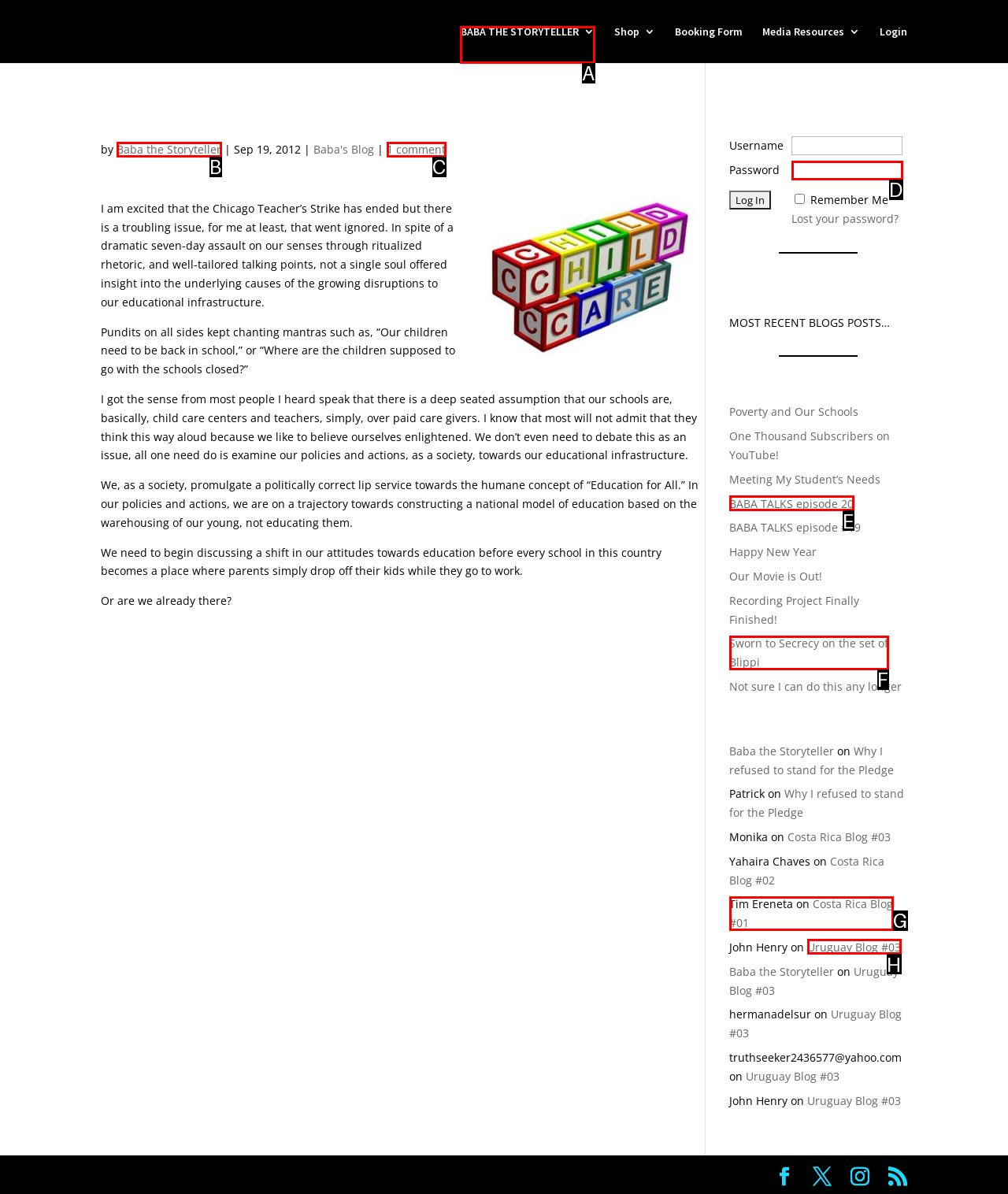Identify the letter of the UI element needed to carry out the task: Contact us
Reply with the letter of the chosen option.

None